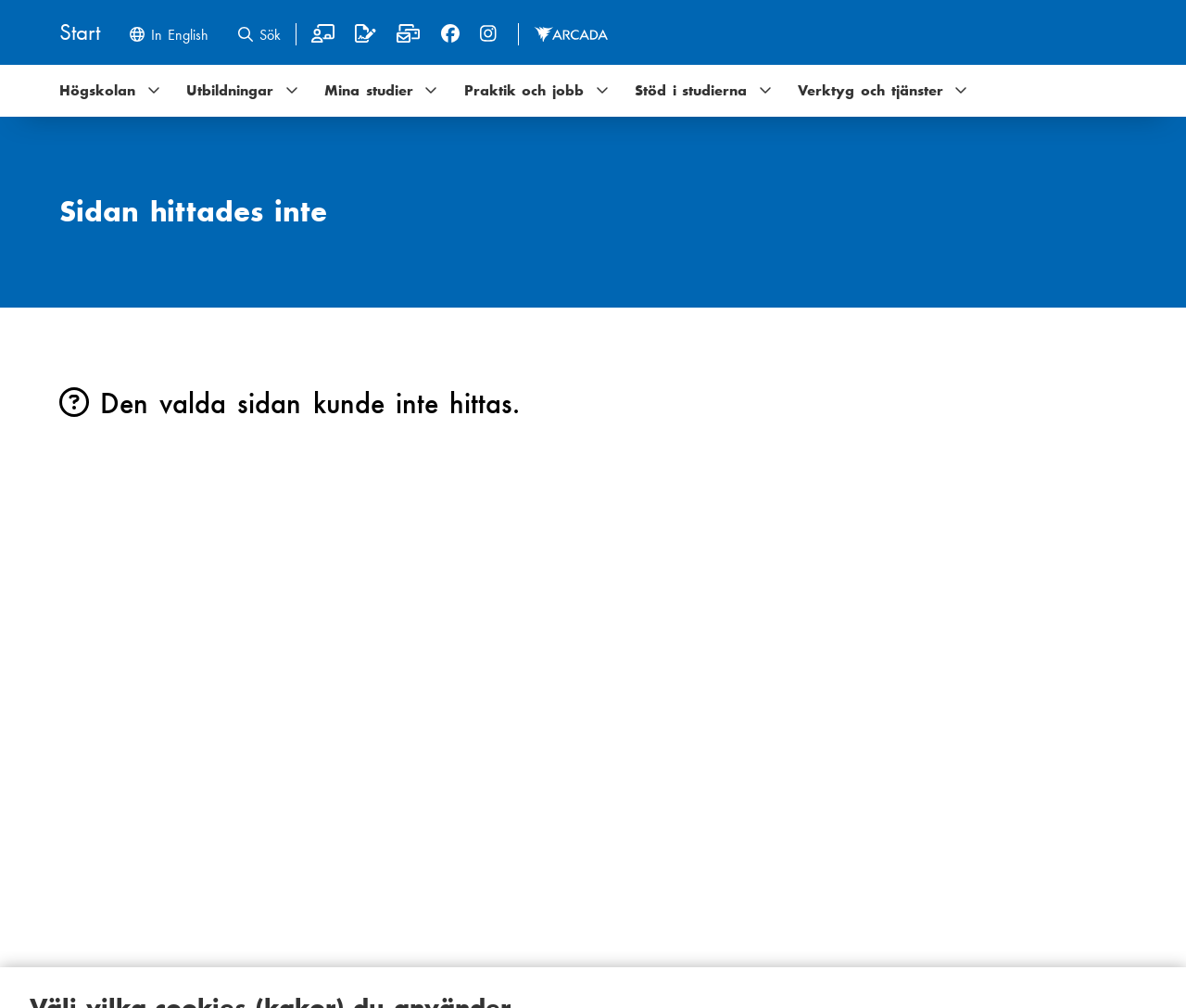Offer a meticulous description of the webpage's structure and content.

The webpage appears to be an error page, with the title "Sidan hittades inte | Start" which translates to "Page not found | Start". 

At the top left corner, there is a link "Hoppa till huvudinnehåll" which means "Skip to main content". Below it, there is a navigation menu "Verktygsrad" with several links, including "Hem" (Home), "Change language to English", and "Sök" (Search). 

To the right of the navigation menu, there is another navigation menu "Social media menu" with links to various social media platforms, including Itslearning, Sisu, Outlook, Facebook, Instagram, and Arcada. Each link has an accompanying image.

Below the navigation menus, there is a main menu "Huvudmeny" with several links, including "Högskolan" (The University), "Utbildningar" (Education), "Mina studier" (My Studies), "Praktik och jobb" (Internship and Jobs), "Stöd i studierna" (Support in Studies), and "Verktyg och tjänster" (Tools and Services).

The main content of the page is a heading "Sidan hittades inte" (Page not found) followed by a paragraph of text "Den valda sidan kunde inte hittas" which means "The selected page could not be found".